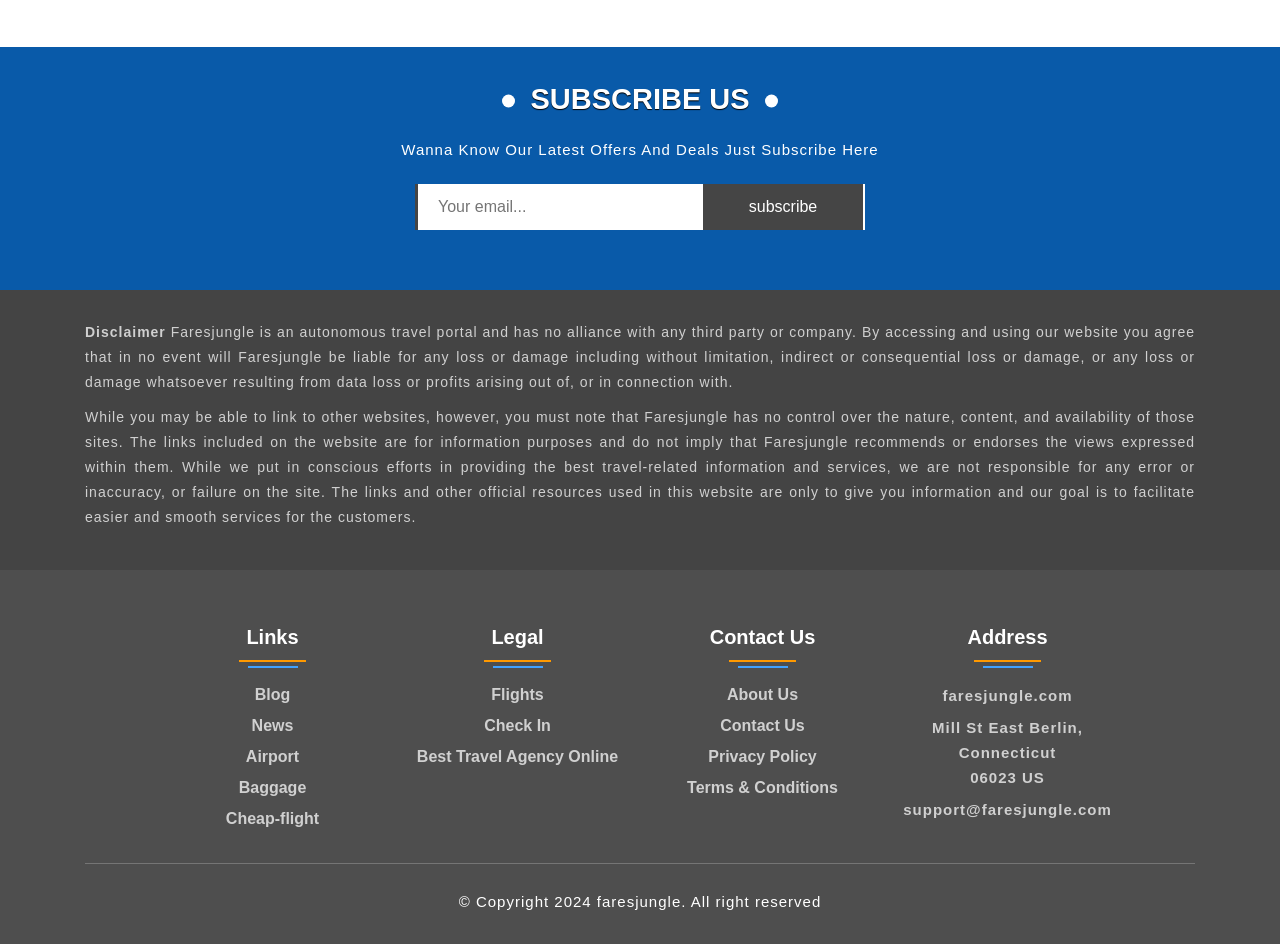What is the purpose of the textbox?
Provide a detailed answer to the question using information from the image.

The textbox is located below the 'Wanna Know Our Latest Offers And Deals Just Subscribe Here' text, and it has a placeholder 'Your email...'. This suggests that the user is expected to enter their email address in this field, likely to subscribe to the website's newsletter or receive updates.